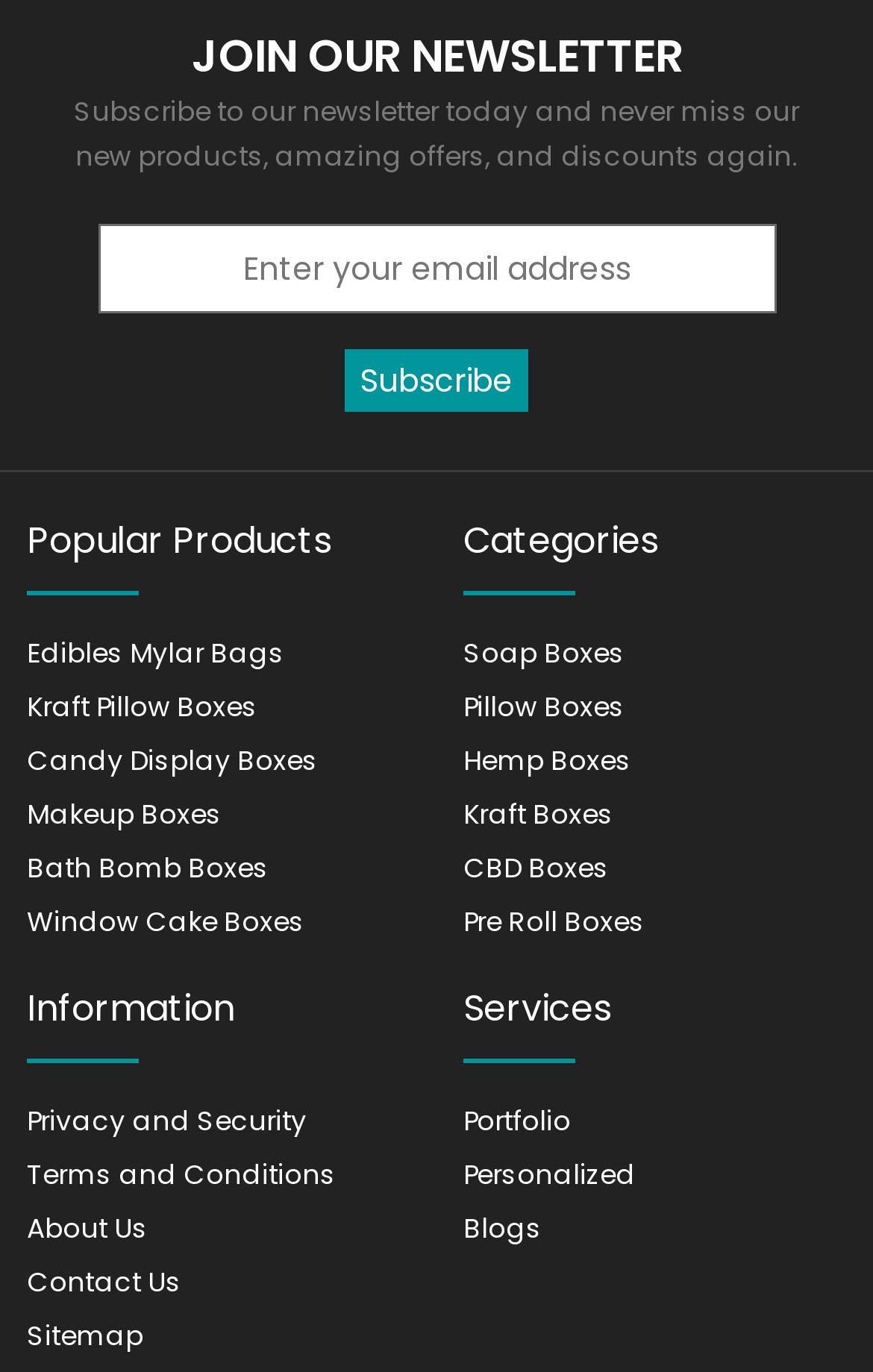What is the purpose of the 'Subscribe' button?
Please provide a single word or phrase as the answer based on the screenshot.

Subscribe to newsletter